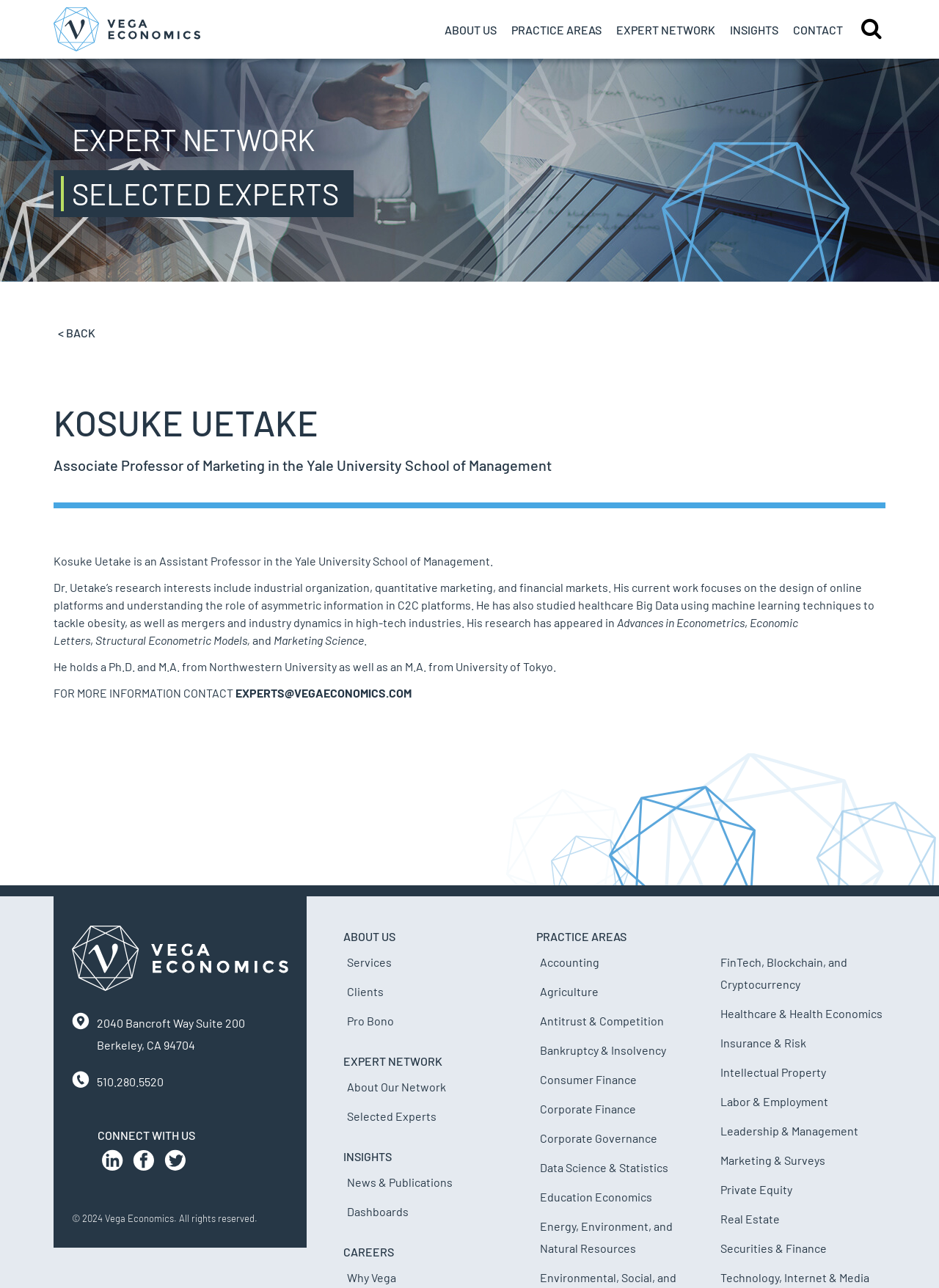Locate the bounding box coordinates of the clickable area to execute the instruction: "Contact us by phone". Provide the coordinates as four float numbers between 0 and 1, represented as [left, top, right, bottom].

[0.103, 0.831, 0.174, 0.85]